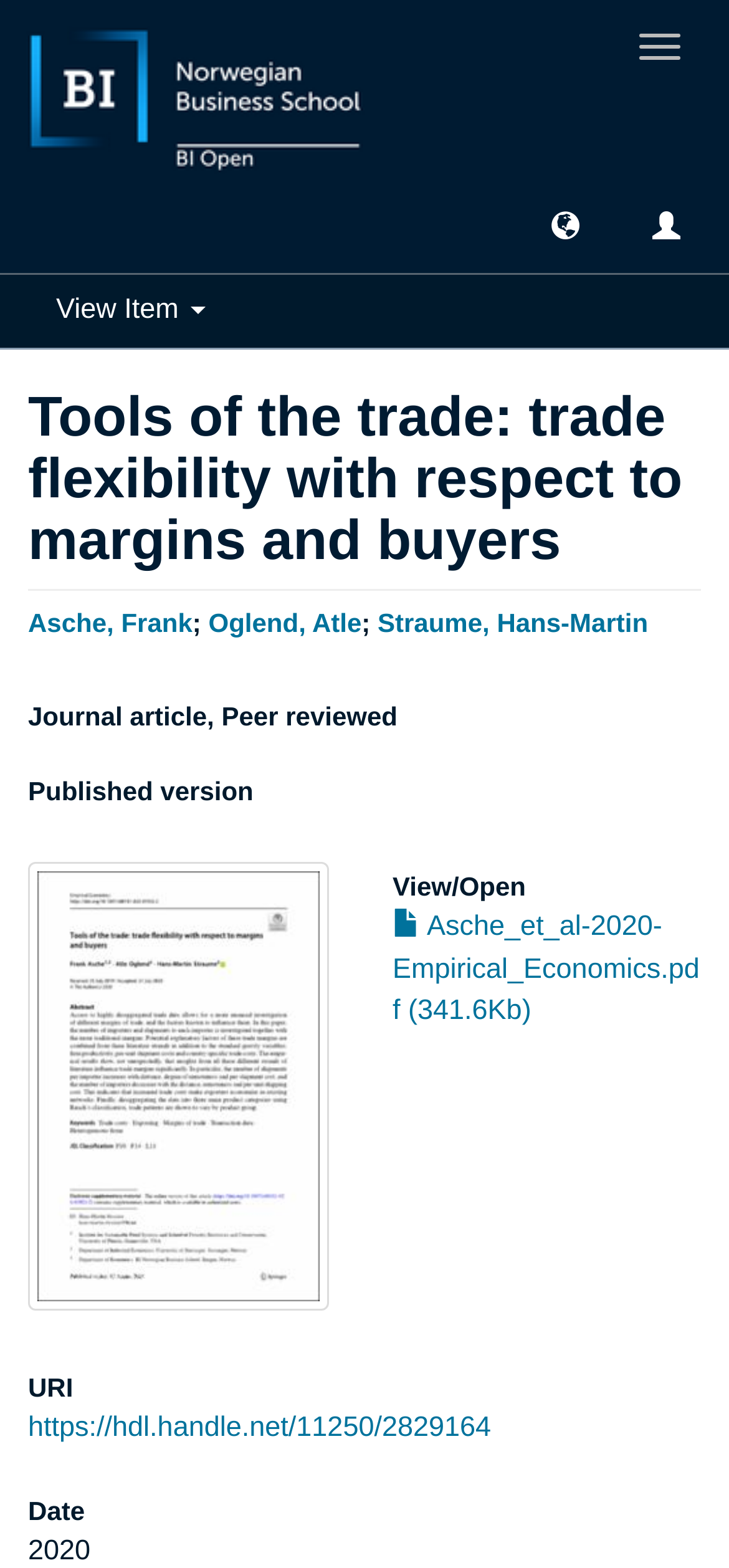What is the type of the top-left element? Based on the screenshot, please respond with a single word or phrase.

Link